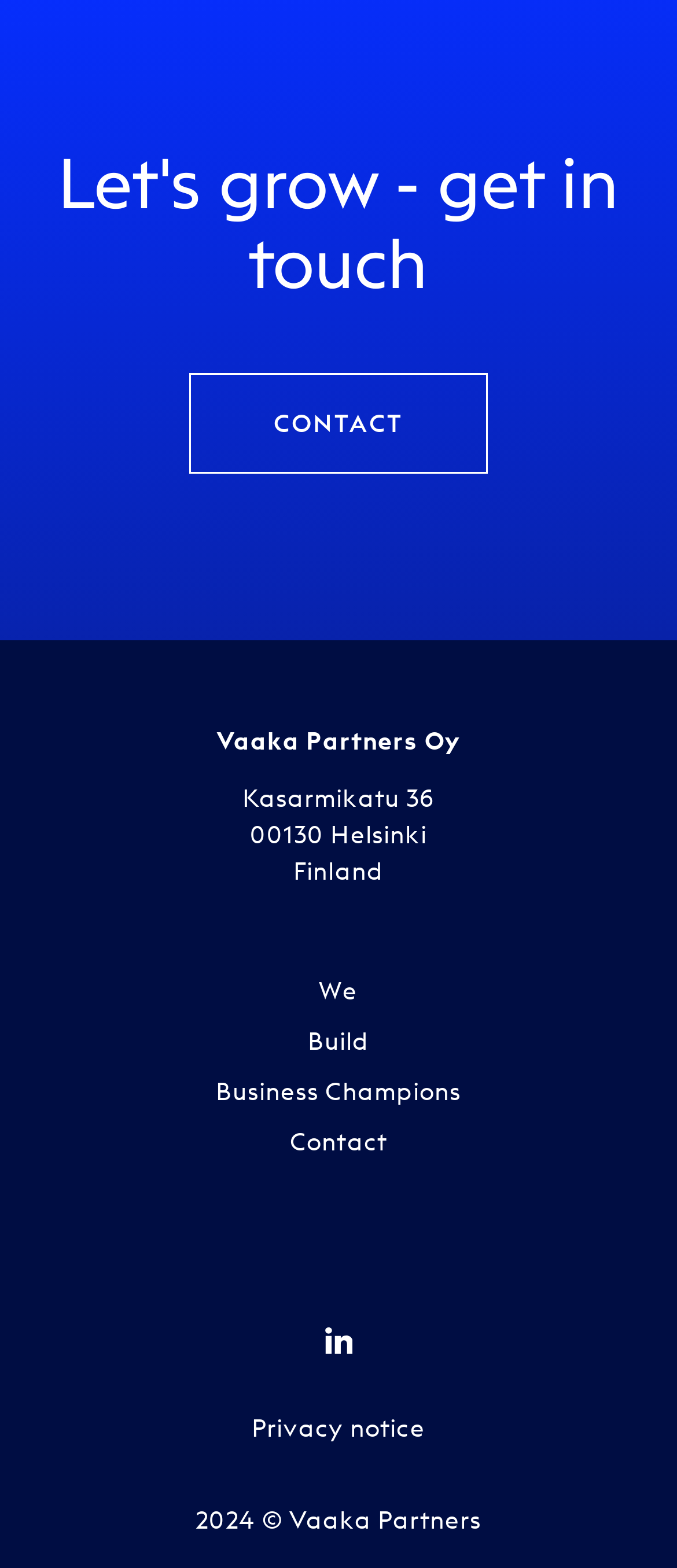Calculate the bounding box coordinates for the UI element based on the following description: "Contact". Ensure the coordinates are four float numbers between 0 and 1, i.e., [left, top, right, bottom].

[0.428, 0.718, 0.572, 0.738]